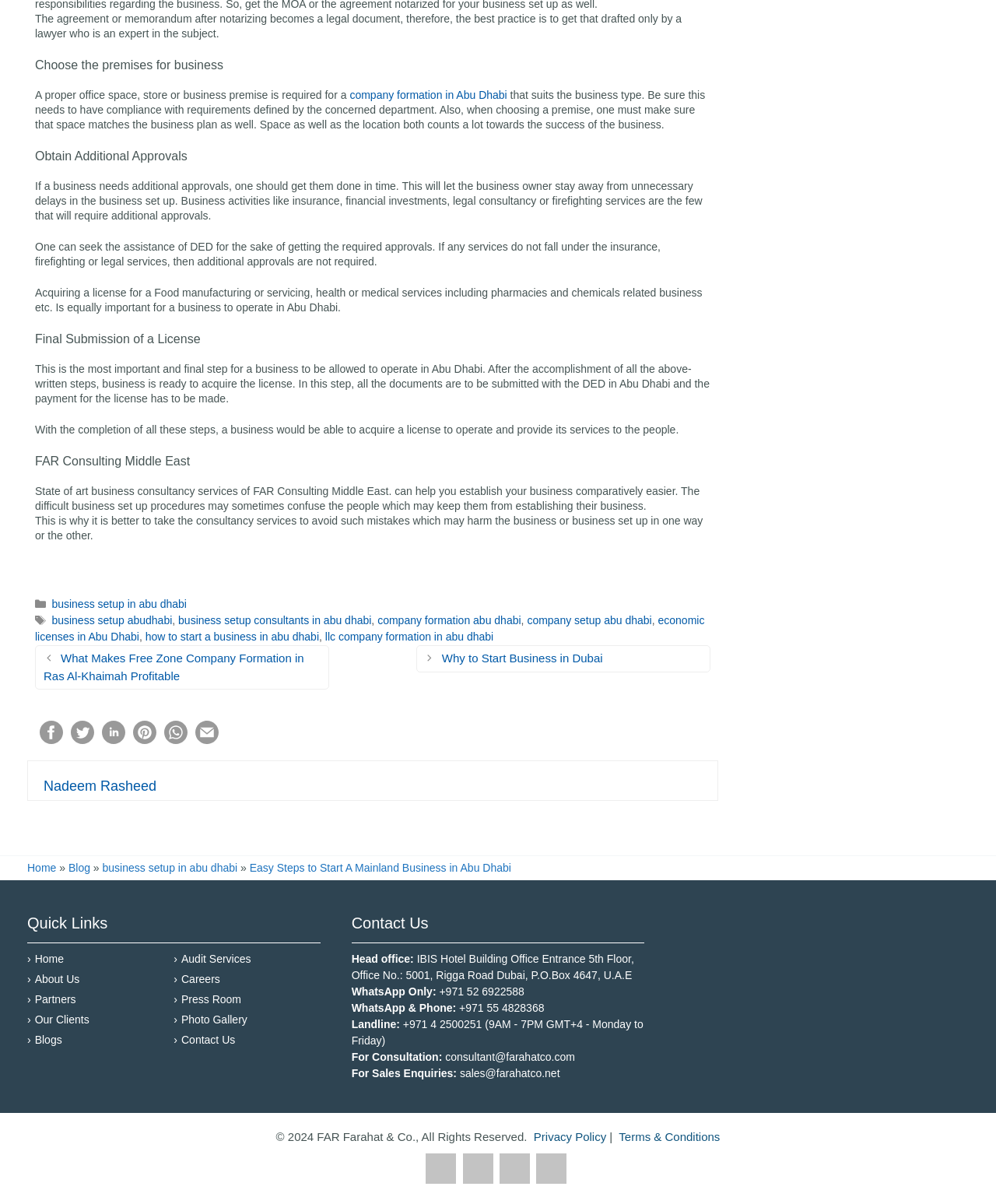What is the importance of getting a license for a Food manufacturing or servicing business in Abu Dhabi?
Answer the question with a detailed and thorough explanation.

According to the webpage, acquiring a license for a Food manufacturing or servicing, health or medical services including pharmacies and chemicals related business etc. Is equally important for a business to operate in Abu Dhabi. This implies that getting a license is crucial for businesses in these industries to operate legally and successfully in Abu Dhabi.